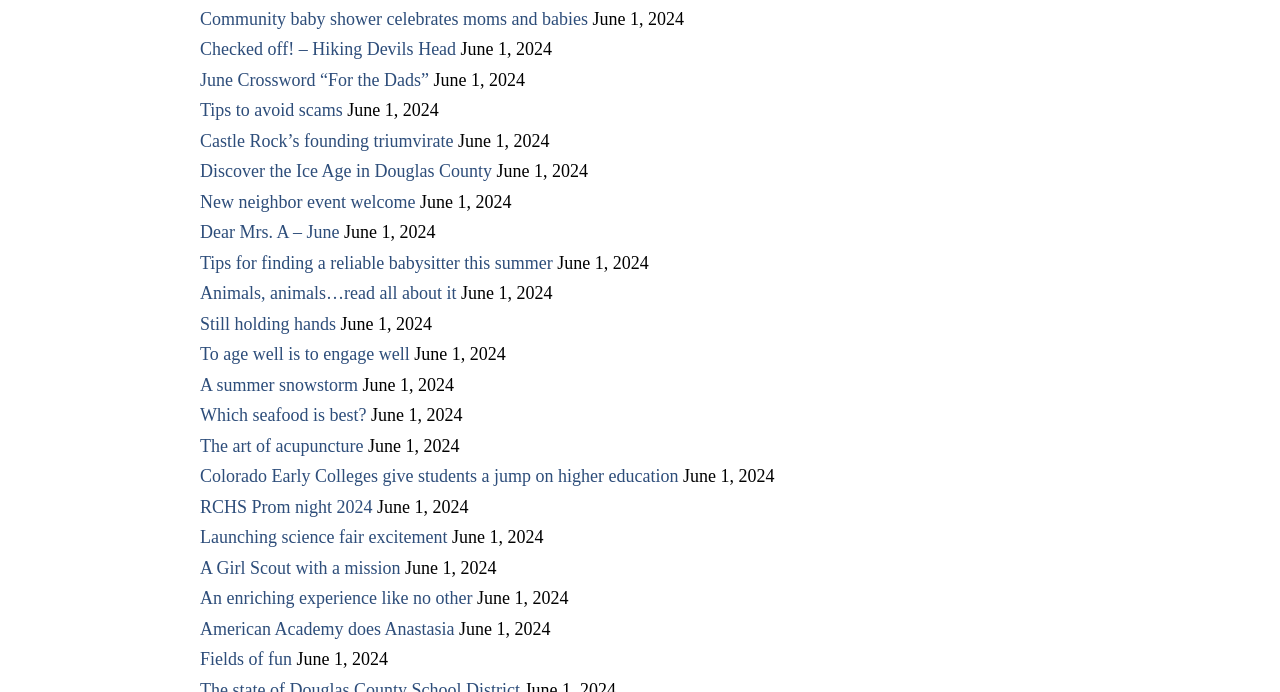Please specify the bounding box coordinates of the area that should be clicked to accomplish the following instruction: "Check out the June crossword". The coordinates should consist of four float numbers between 0 and 1, i.e., [left, top, right, bottom].

[0.156, 0.101, 0.335, 0.13]